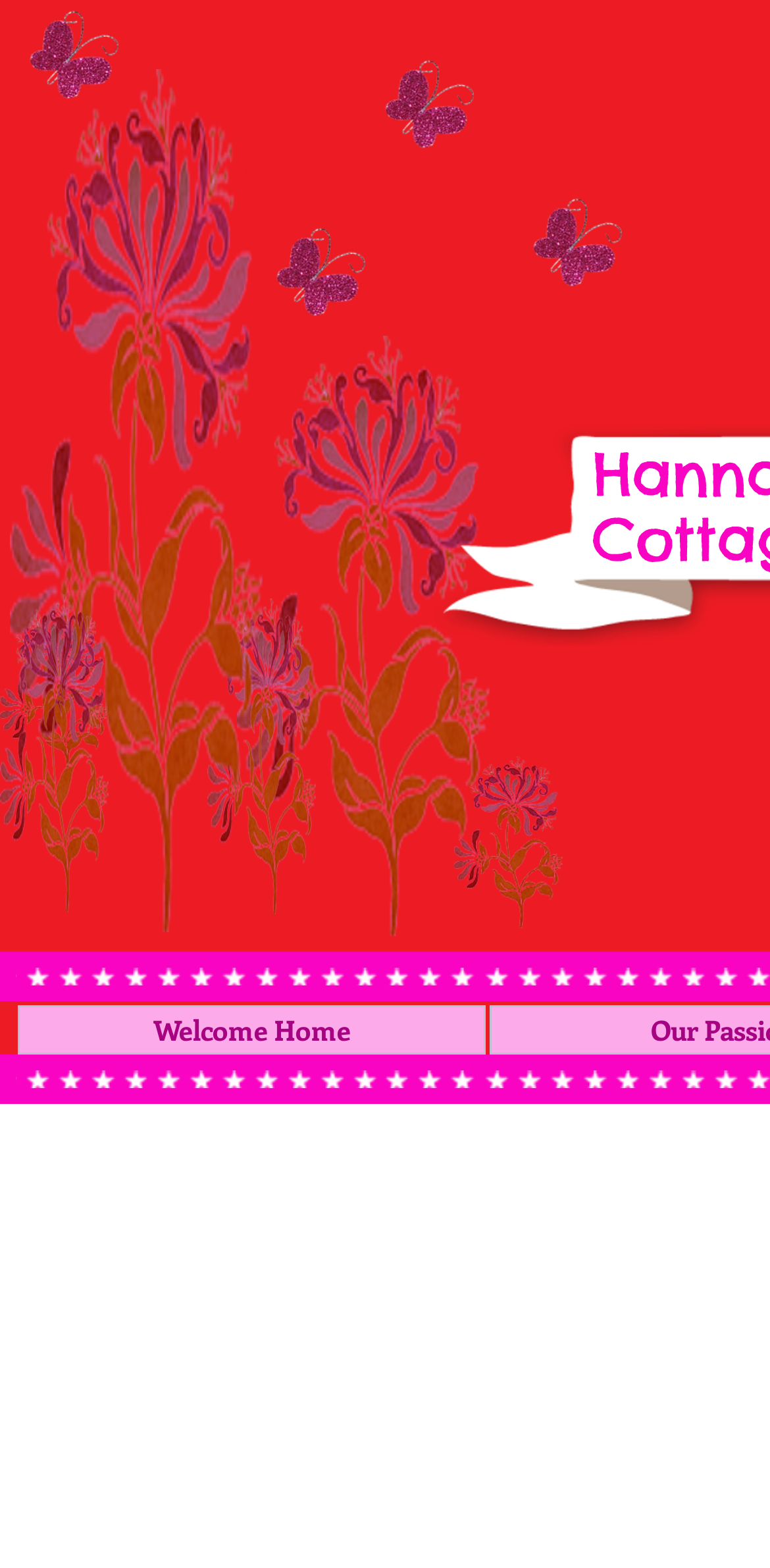Extract the primary headline from the webpage and present its text.

BERRY CABERNET -- SAMPLE